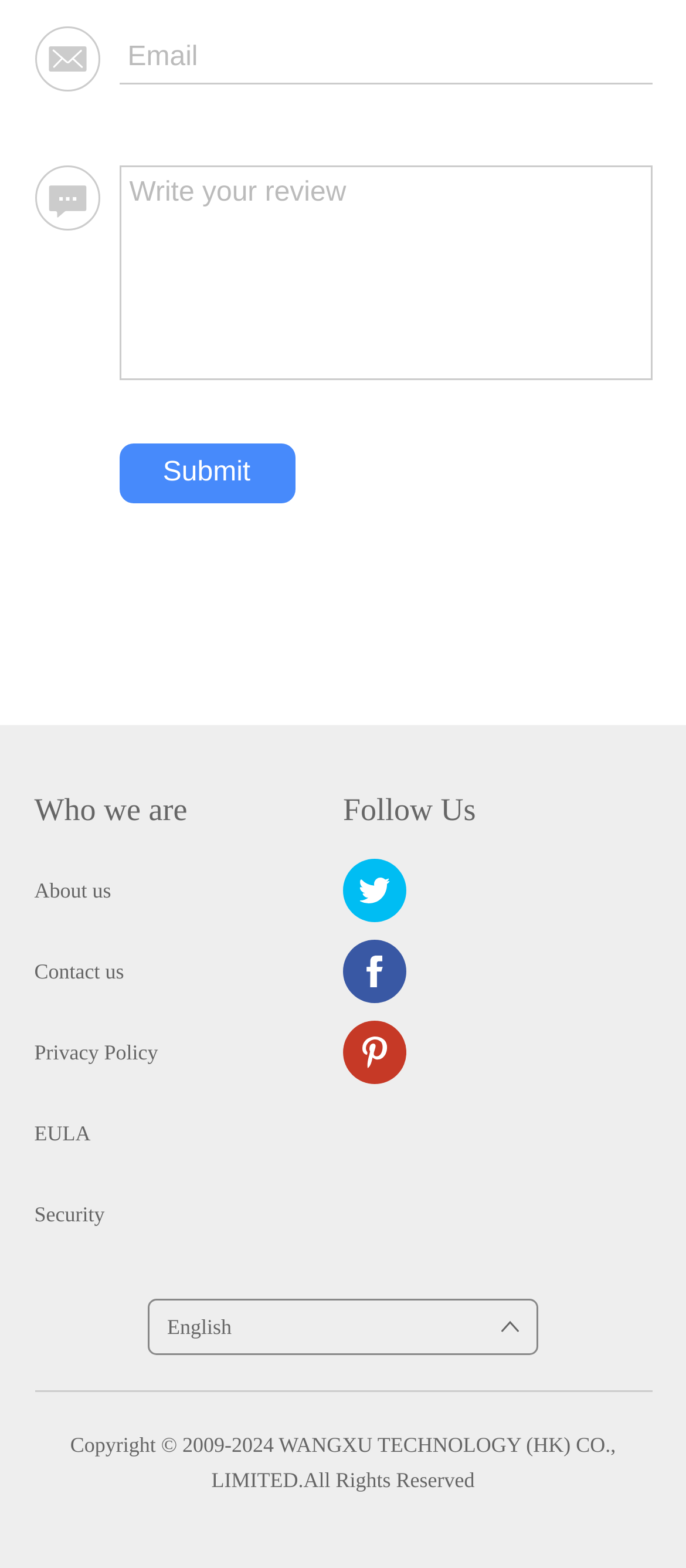Locate the bounding box coordinates of the element's region that should be clicked to carry out the following instruction: "Submit the review". The coordinates need to be four float numbers between 0 and 1, i.e., [left, top, right, bottom].

[0.173, 0.283, 0.429, 0.321]